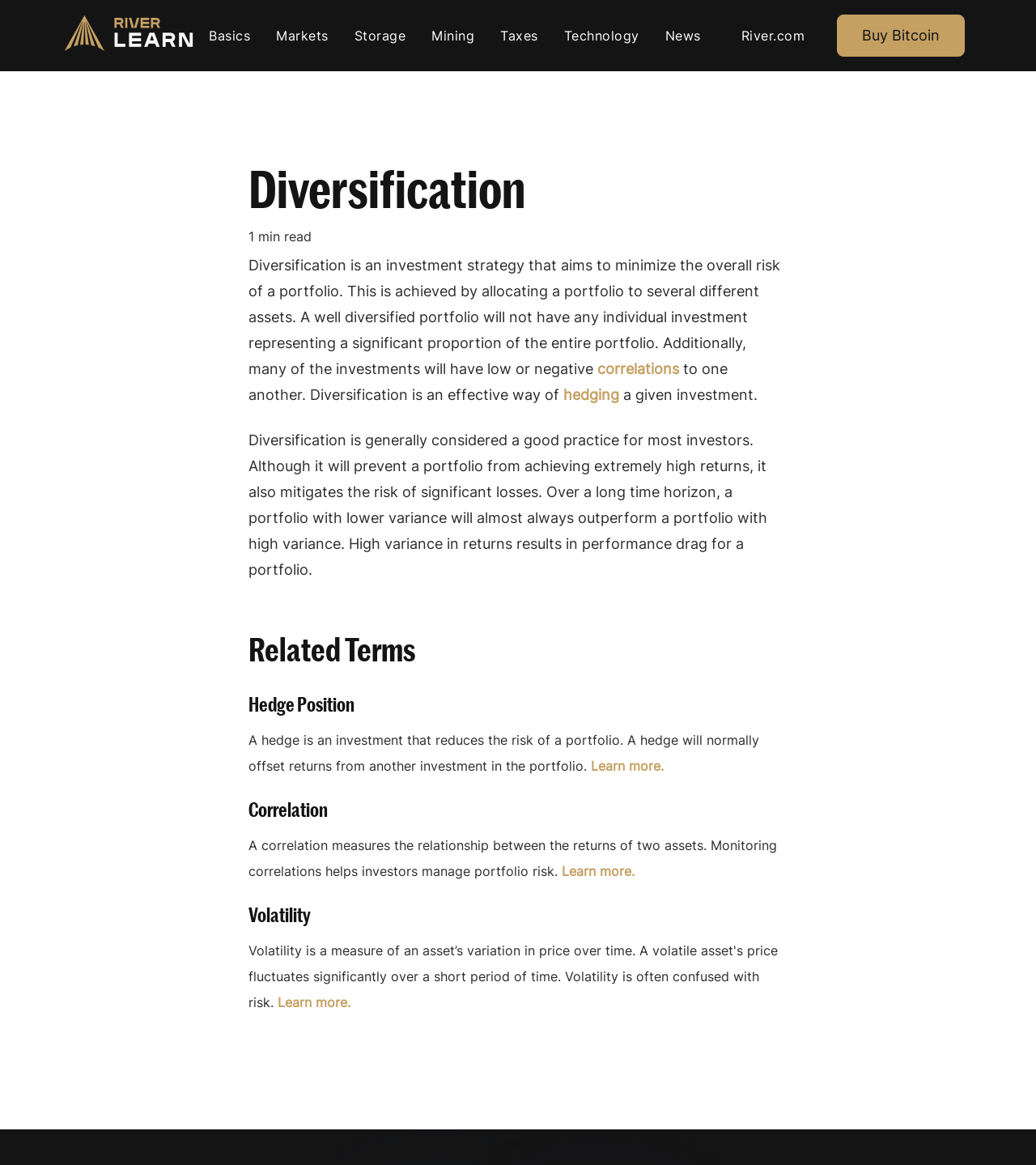What is the benefit of diversification?
From the details in the image, answer the question comprehensively.

The webpage explains that diversification is an effective way to mitigate the risk of significant losses and achieve lower portfolio variance, which leads to better performance over a long time horizon.